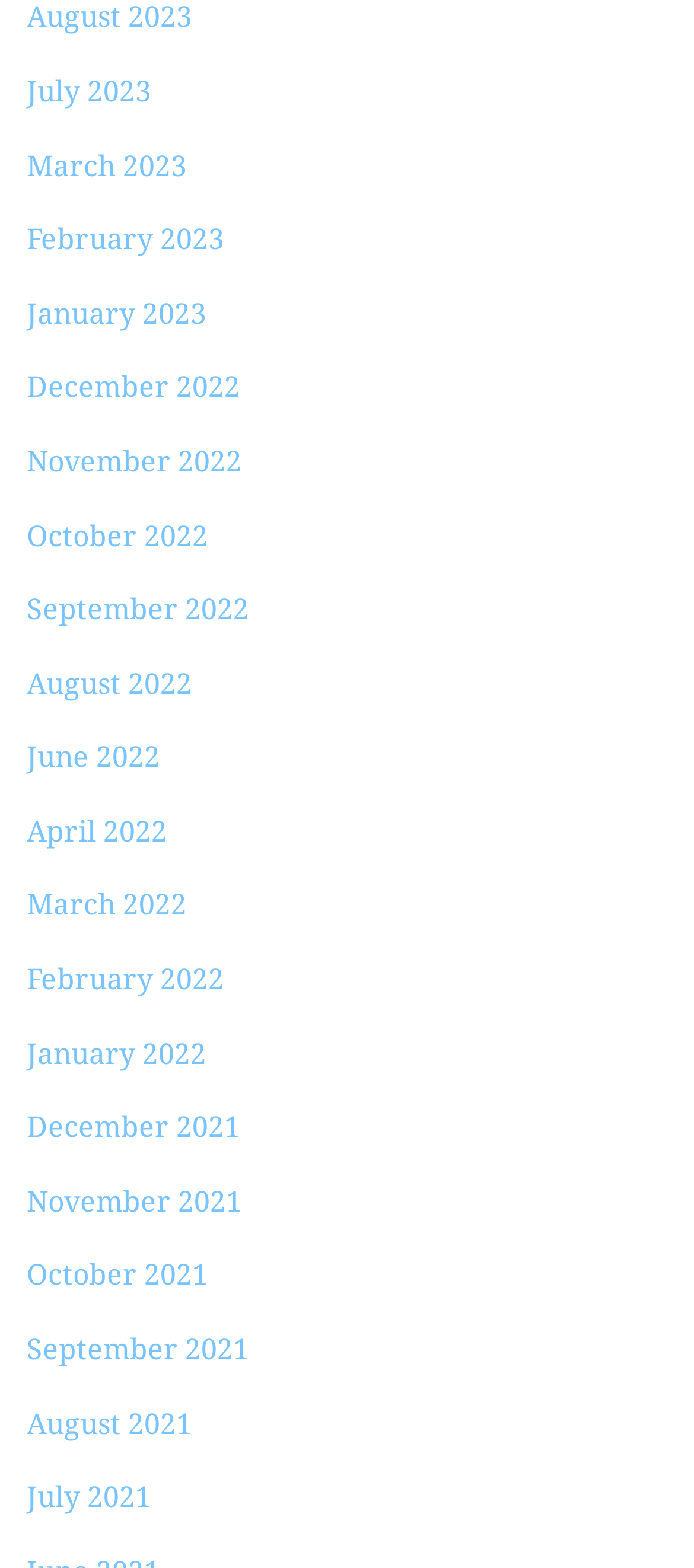What is the latest month listed?
Look at the screenshot and respond with a single word or phrase.

August 2023